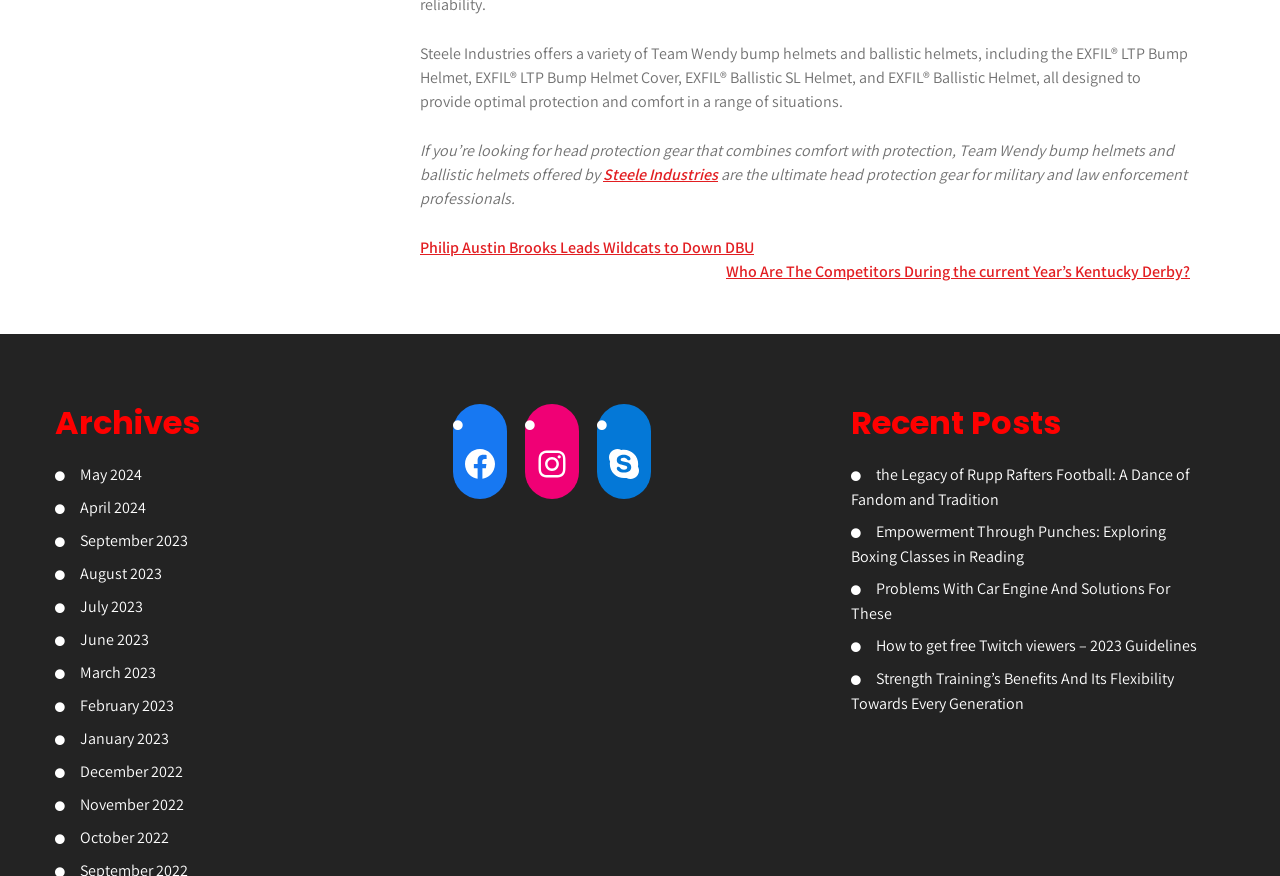Please determine the bounding box of the UI element that matches this description: Privacy Policy. The coordinates should be given as (top-left x, top-left y, bottom-right x, bottom-right y), with all values between 0 and 1.

None